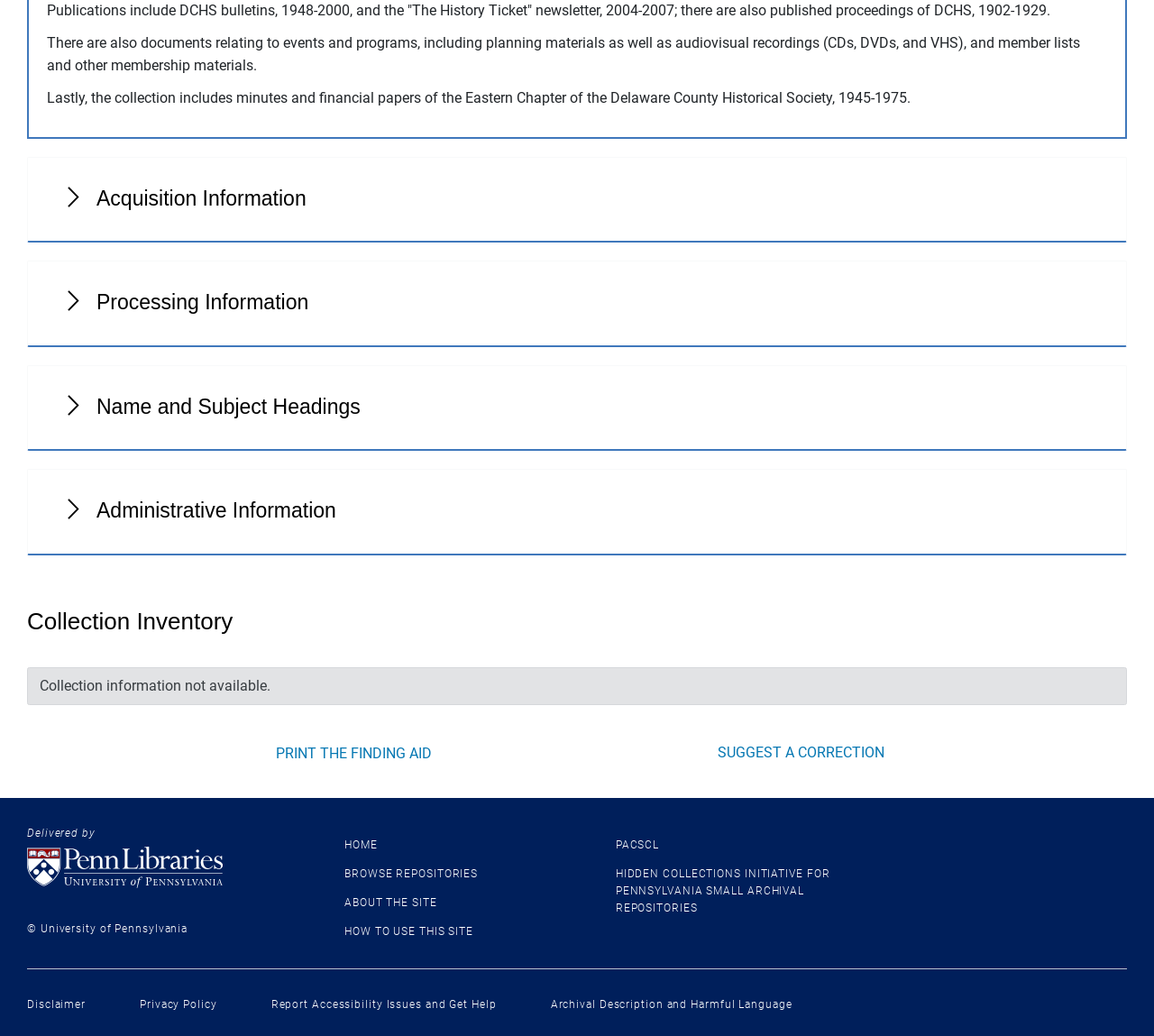Please find the bounding box for the UI component described as follows: "Goedkoop Adidas Schoenen".

None